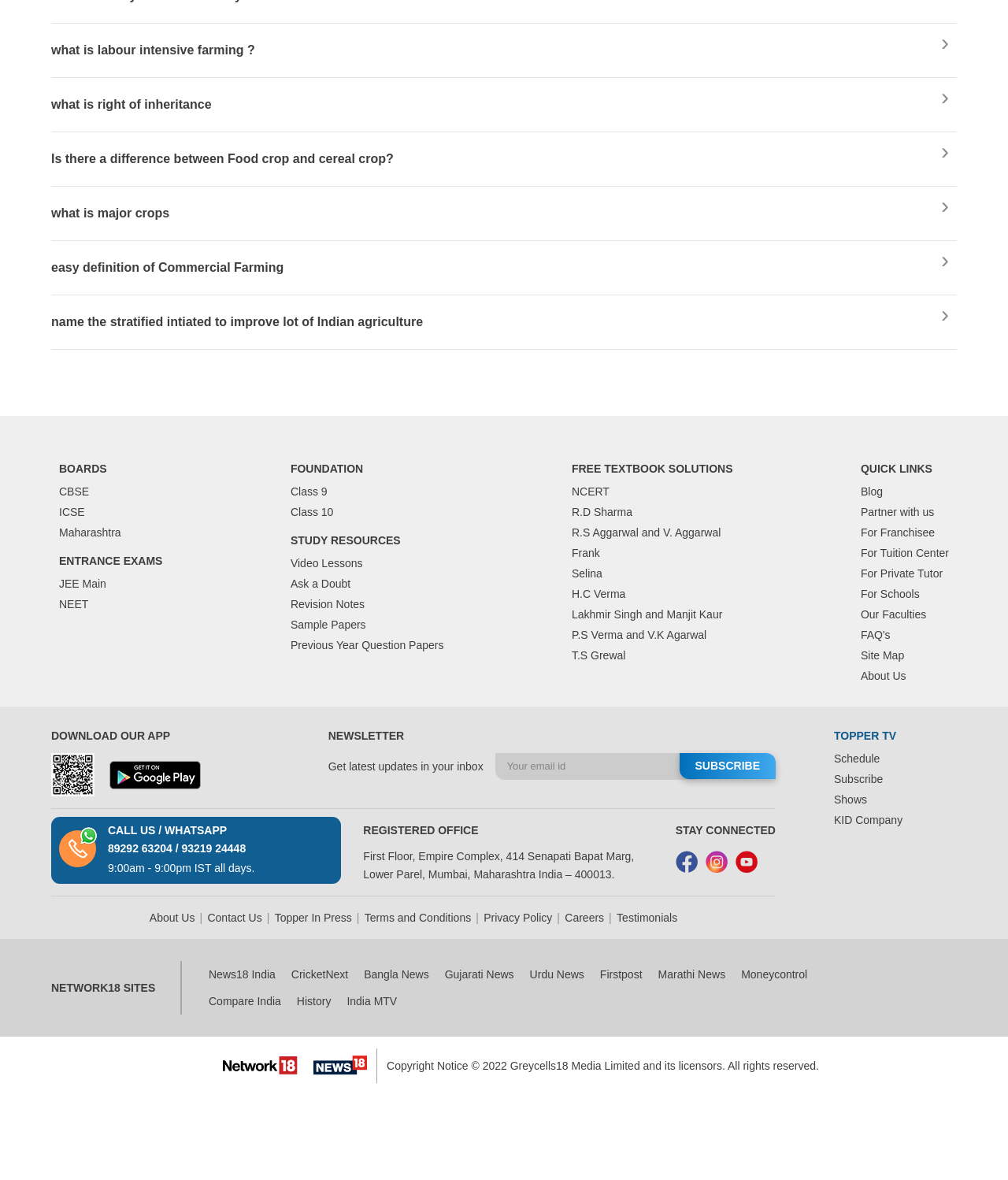Locate the bounding box coordinates of the clickable part needed for the task: "Subscribe to the newsletter".

[0.674, 0.638, 0.77, 0.66]